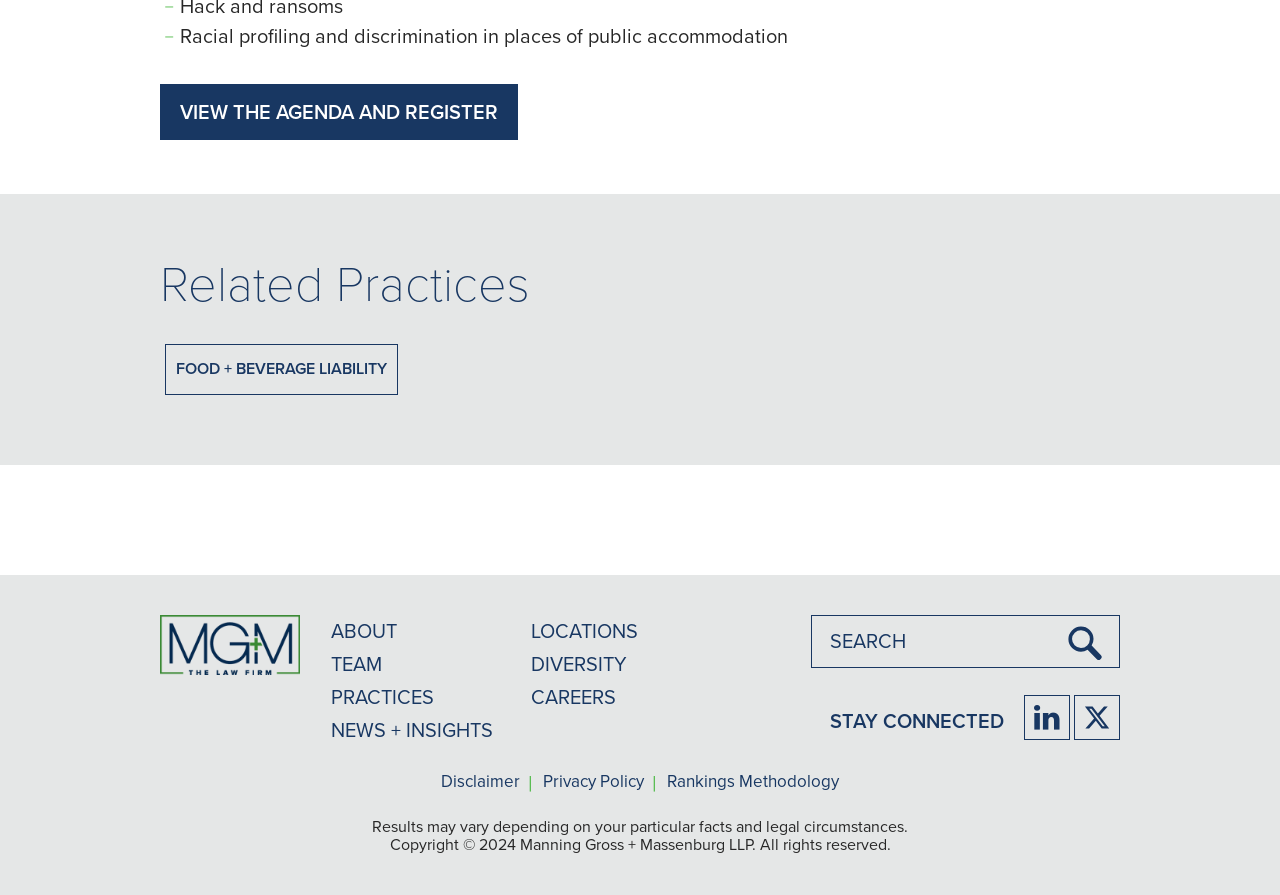How many links are there in the 'Related Practices' section?
Examine the image and give a concise answer in one word or a short phrase.

1